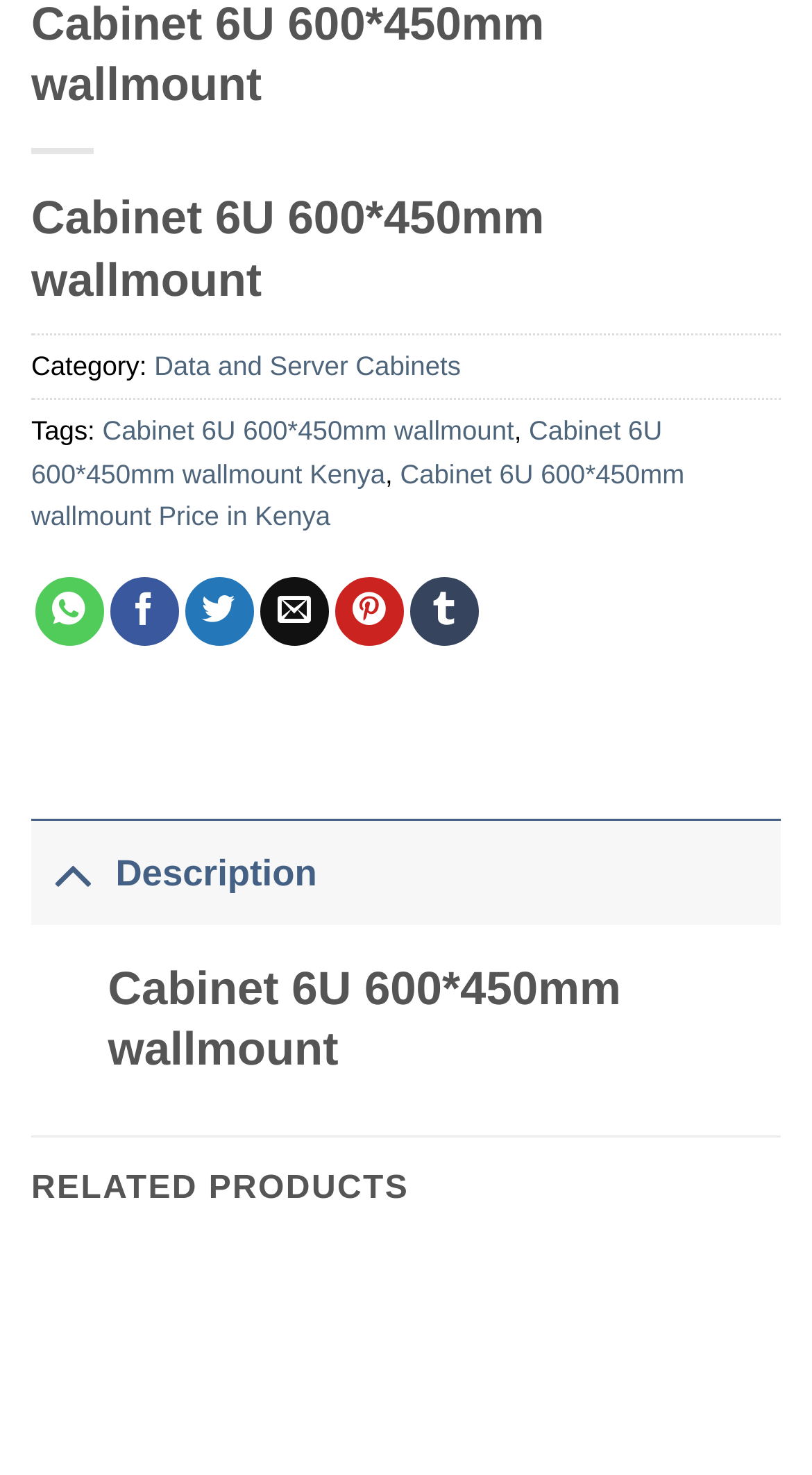Point out the bounding box coordinates of the section to click in order to follow this instruction: "Click on the link to learn about guiding students to success with a course map".

None